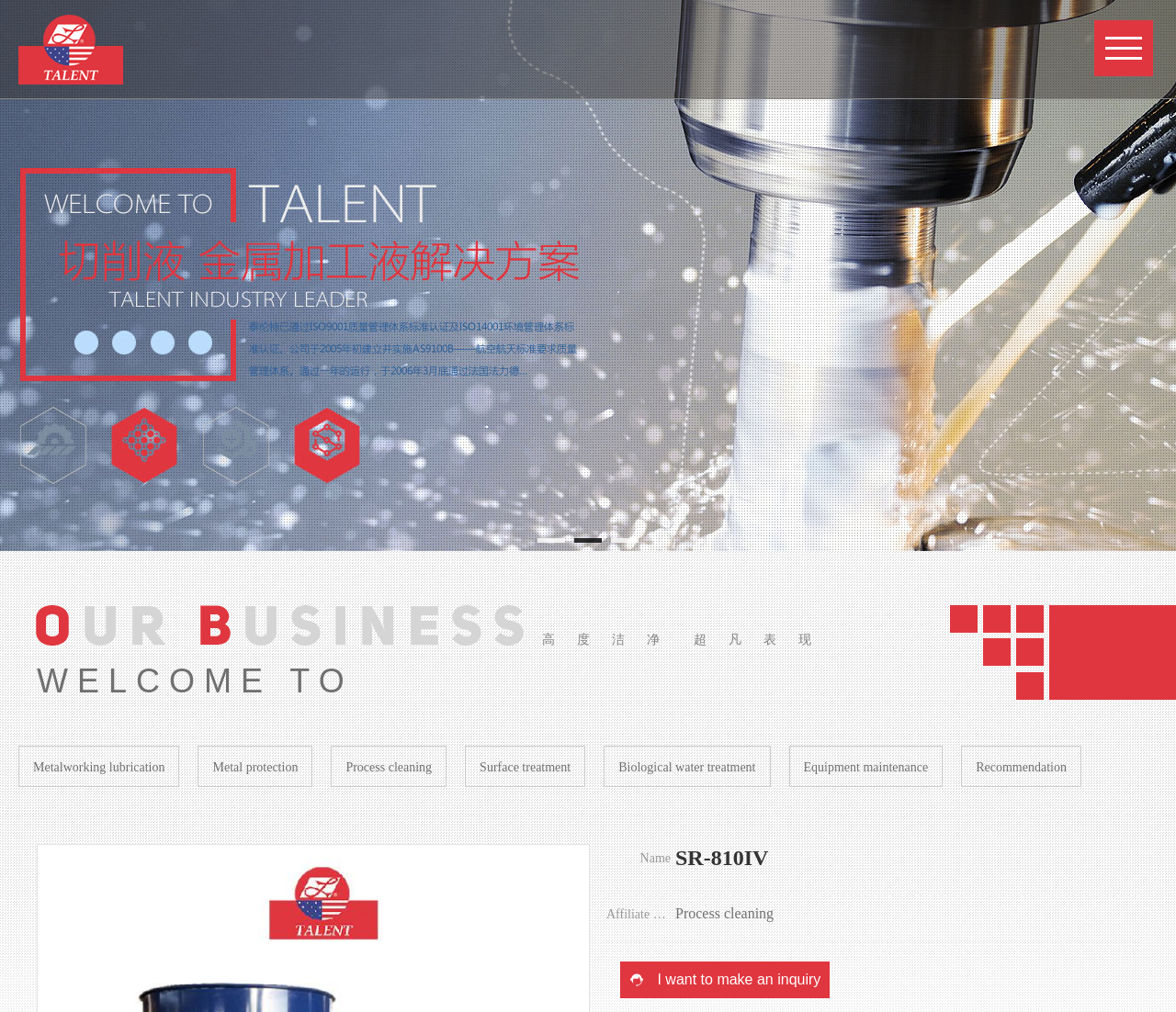What is the company name?
Please provide a comprehensive answer based on the visual information in the image.

The company name can be found in the top-left corner of the webpage, where it is written as 'TALENT' in a logo format, and also as a link with the same text.